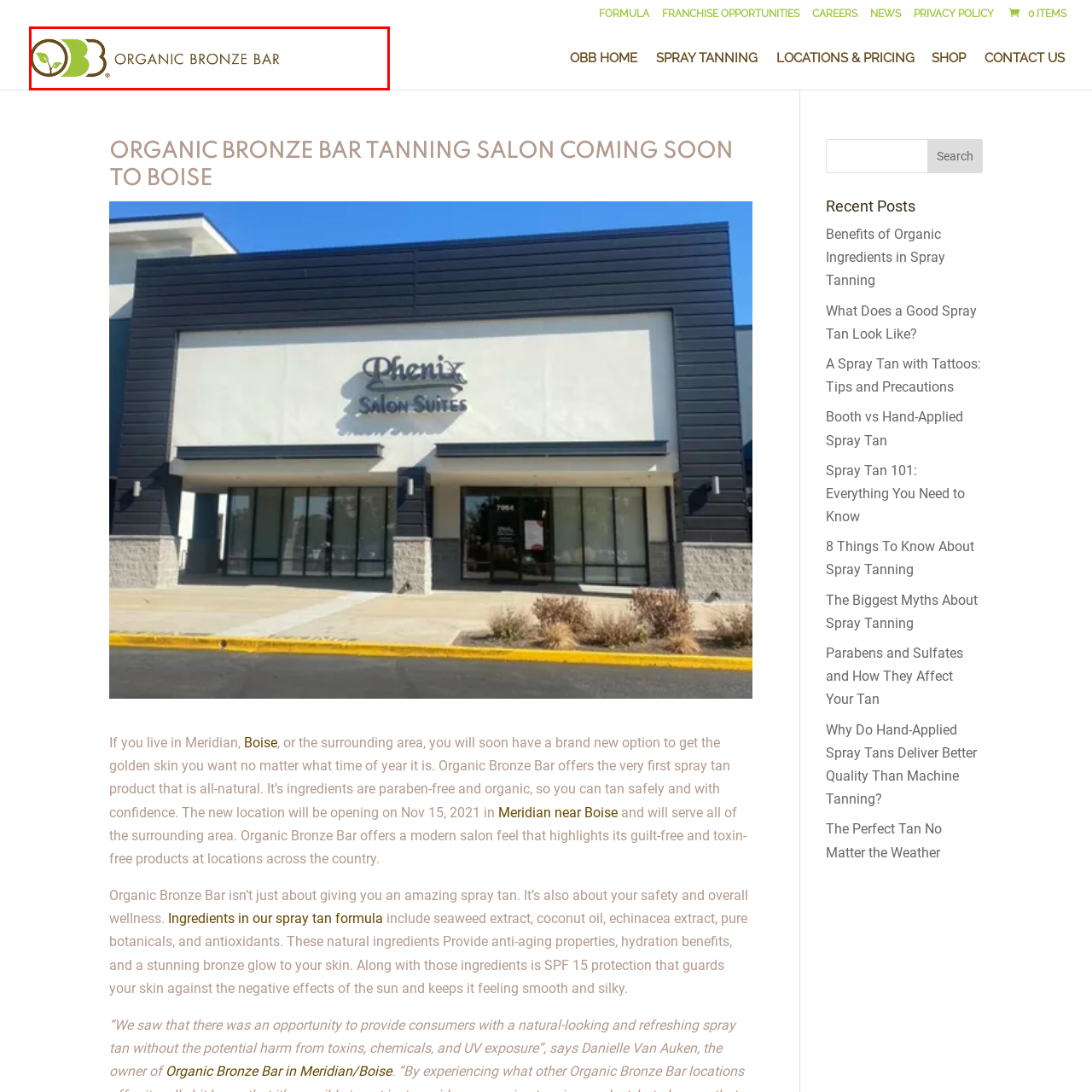What is the focus of Organic Bronze Bar?
Observe the image inside the red bounding box carefully and formulate a detailed answer based on what you can infer from the visual content.

The brand Organic Bronze Bar emphasizes on providing health-conscious tanning solutions, which is evident from their logo and brand name, reinforcing their commitment to safety and quality in tanning products.